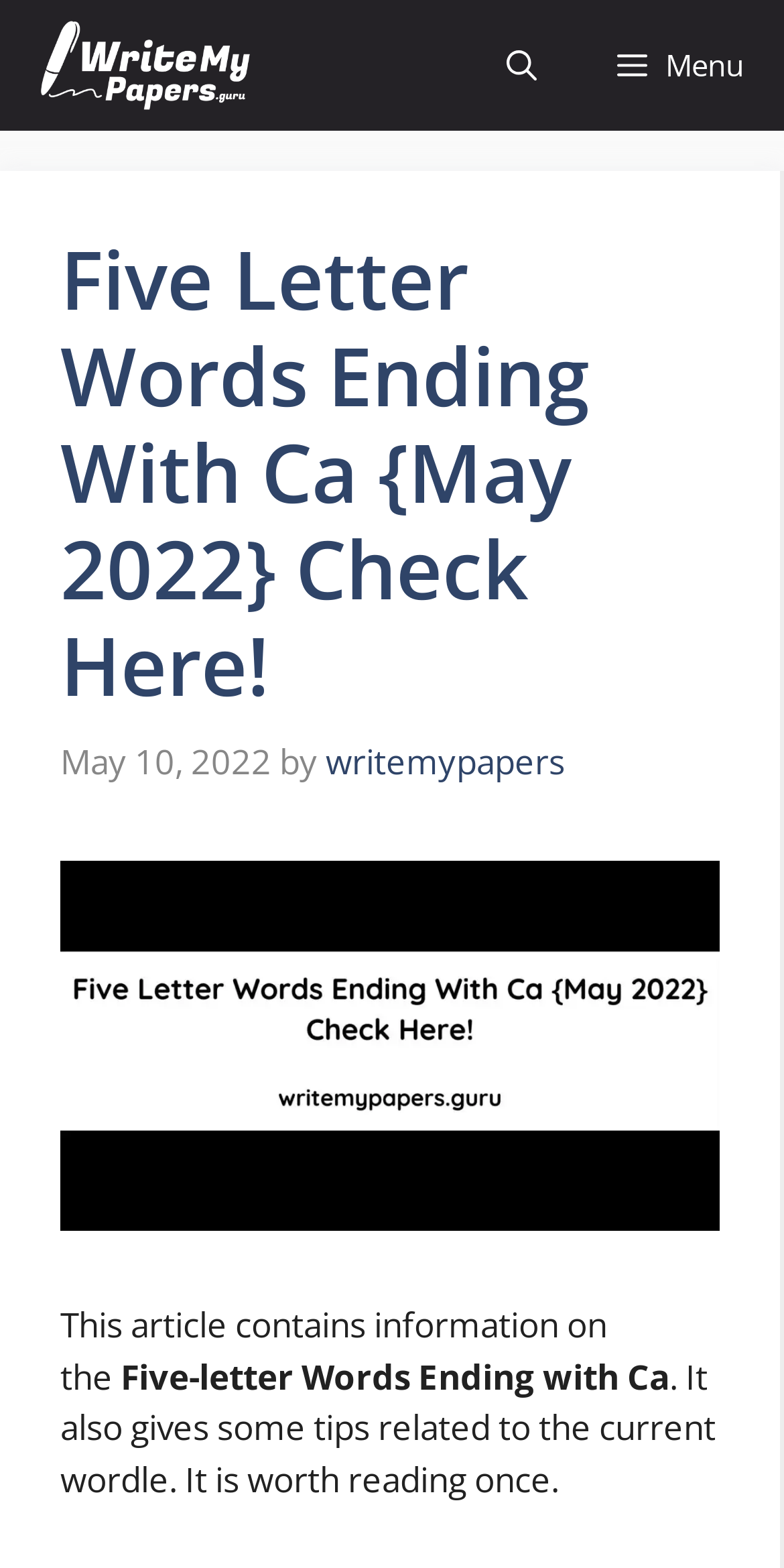What is the image related to?
Look at the image and respond with a one-word or short phrase answer.

Five Letter Words Ending With Ca